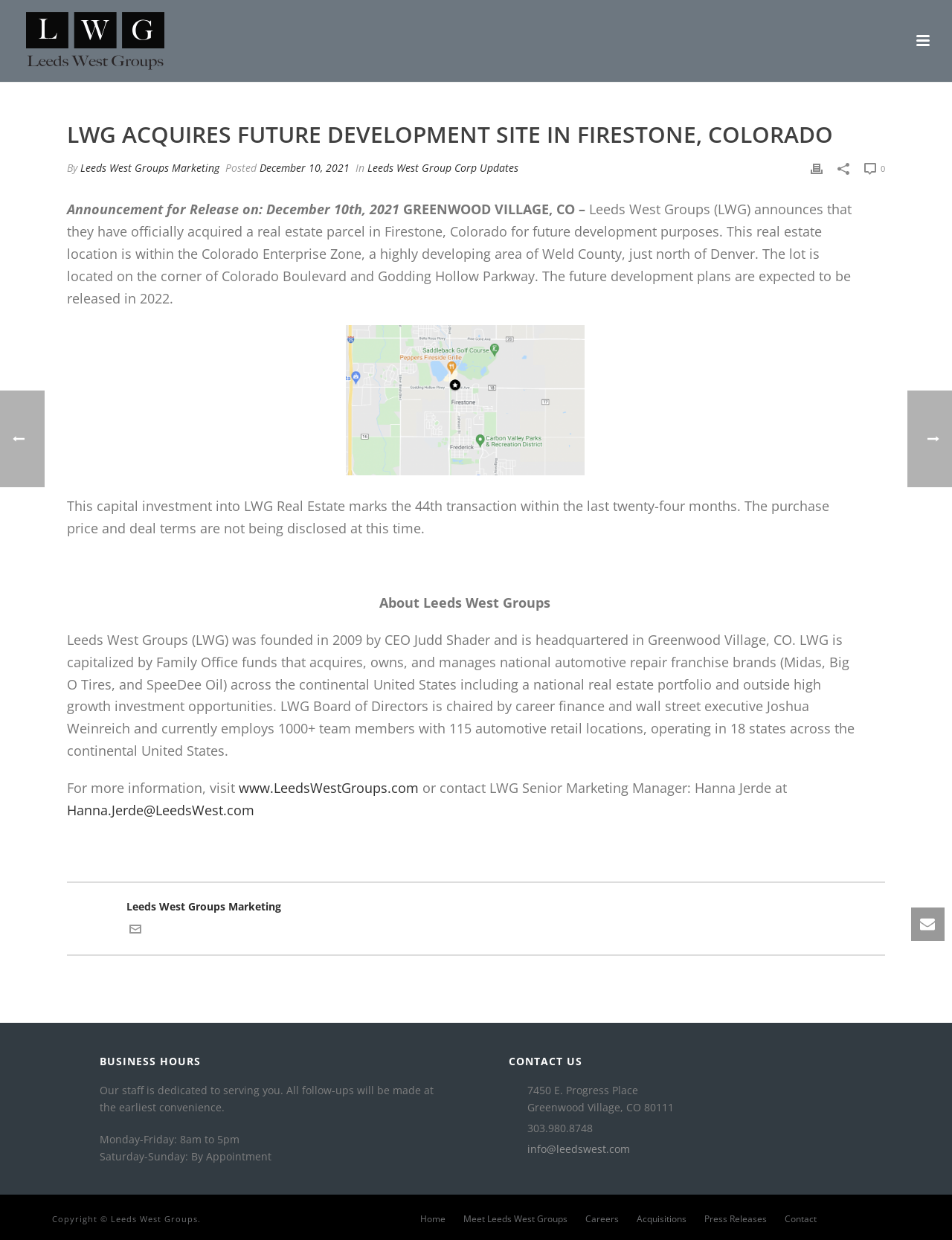Find the bounding box coordinates of the clickable element required to execute the following instruction: "View the press releases". Provide the coordinates as four float numbers between 0 and 1, i.e., [left, top, right, bottom].

[0.74, 0.979, 0.805, 0.988]